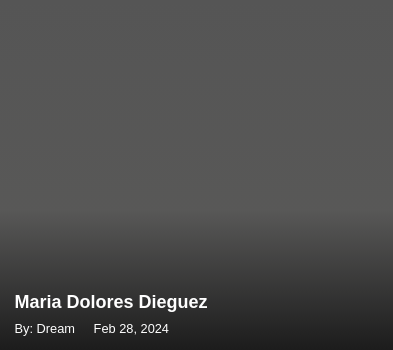Explain in detail what you see in the image.

This image features Maria Dolores Dieguez, showcasing her prominence alongside her husband, Joseph Fiennes. It is attributed to the creator "Dream" and dated February 28, 2024. The composition hints at a moment of shared significance, possibly highlighting their relationship or a special occasion. The subtle background allows the focus to remain on Maria, inviting viewers to engage with her identity and connection to the entertainment industry.